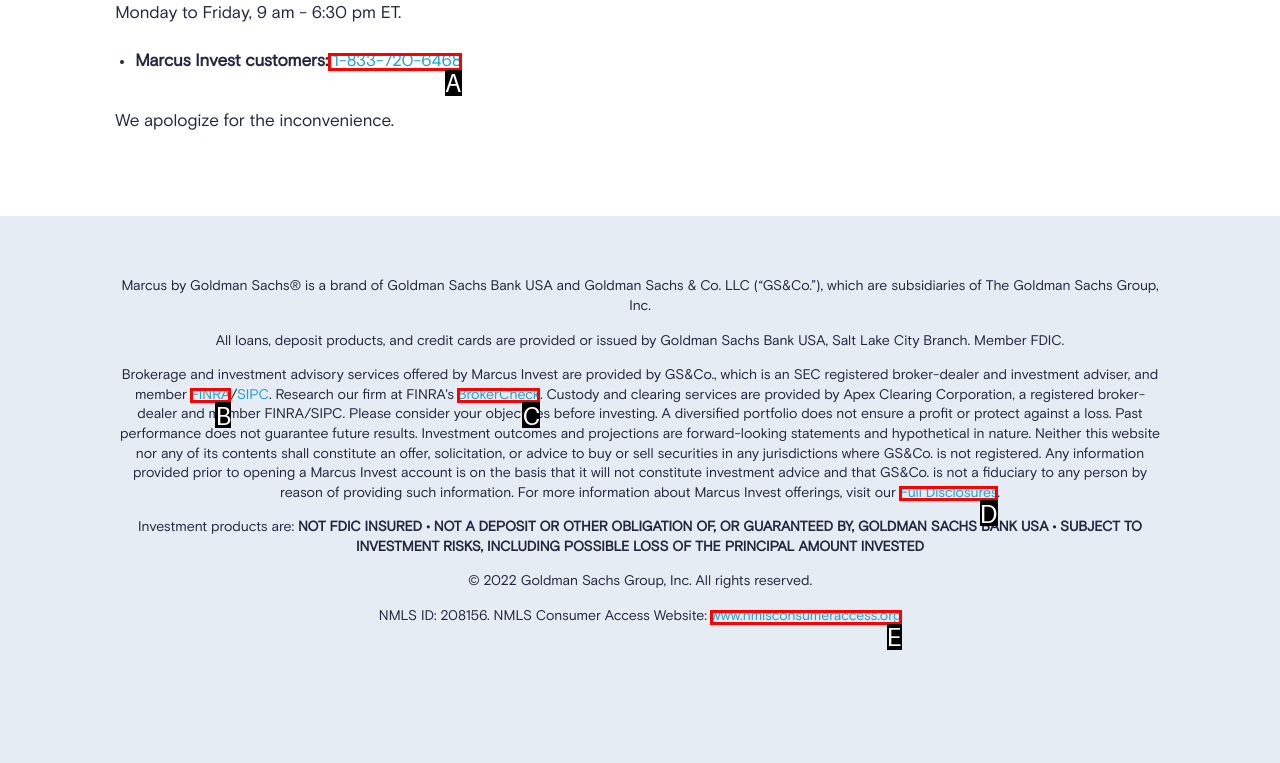Point out the option that aligns with the description: BrokerCheck
Provide the letter of the corresponding choice directly.

C